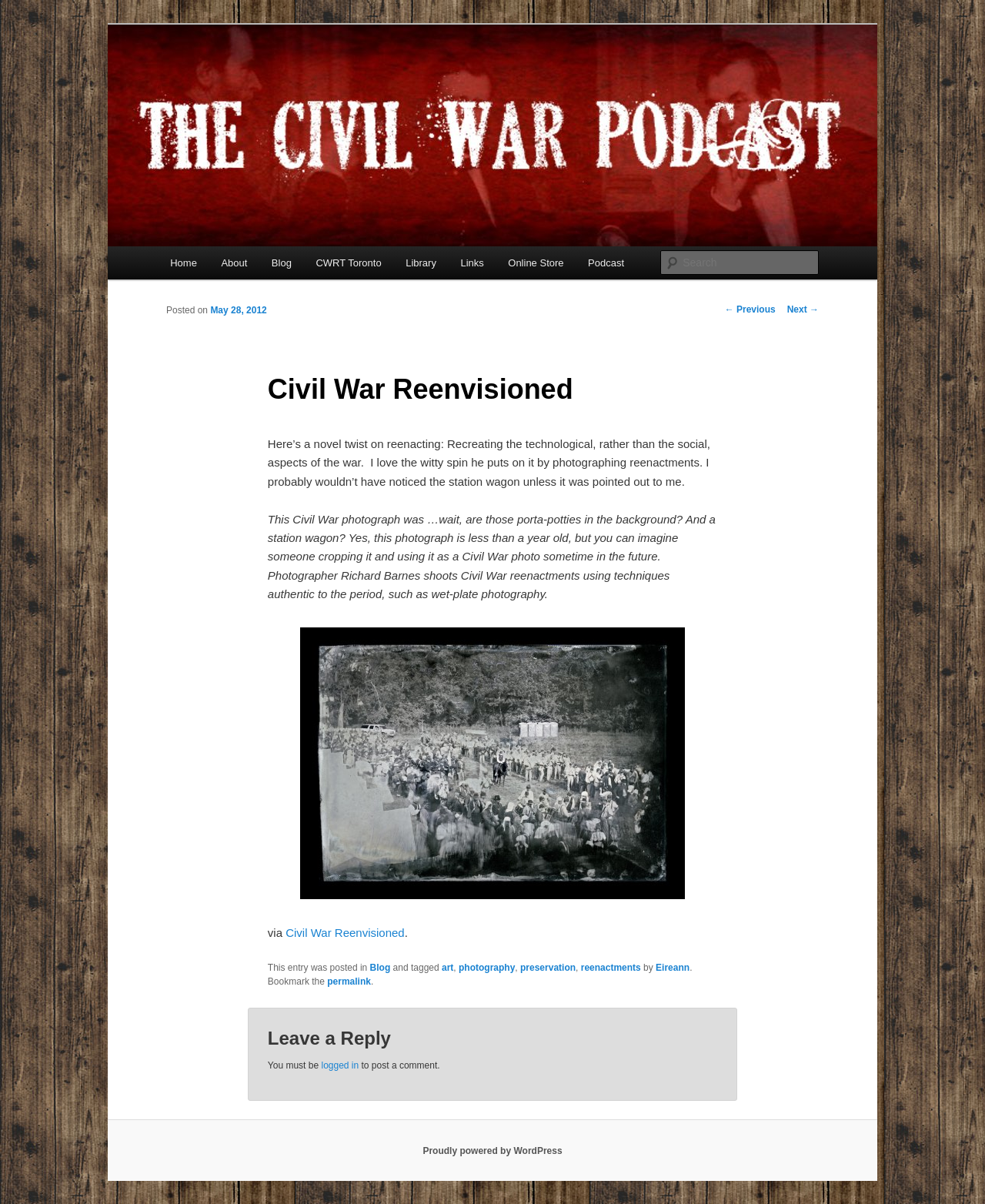Specify the bounding box coordinates of the area that needs to be clicked to achieve the following instruction: "Check 'Recent Posts'".

None